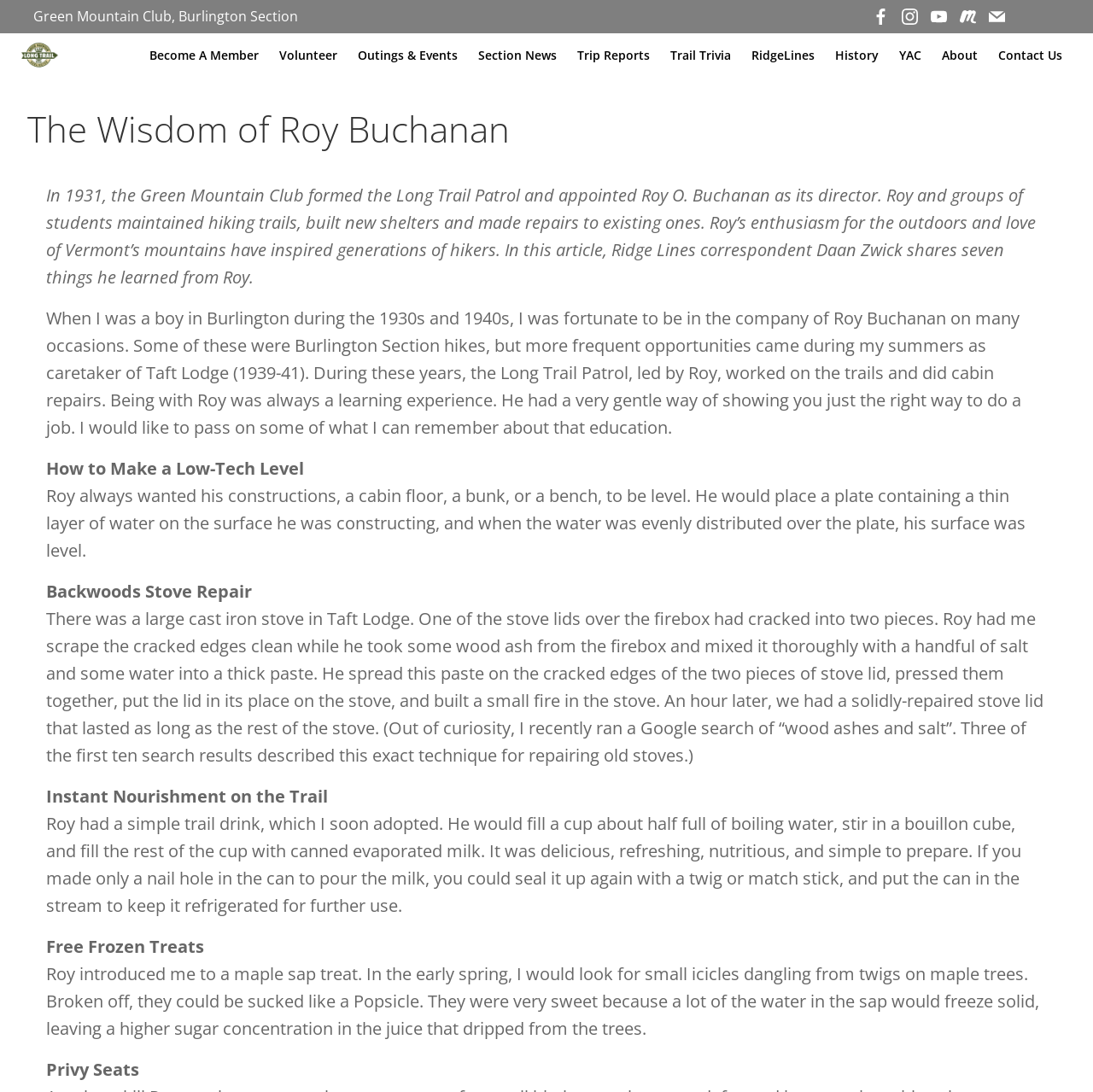From the webpage screenshot, predict the bounding box coordinates (top-left x, top-left y, bottom-right x, bottom-right y) for the UI element described here: Volunteer

[0.255, 0.042, 0.309, 0.059]